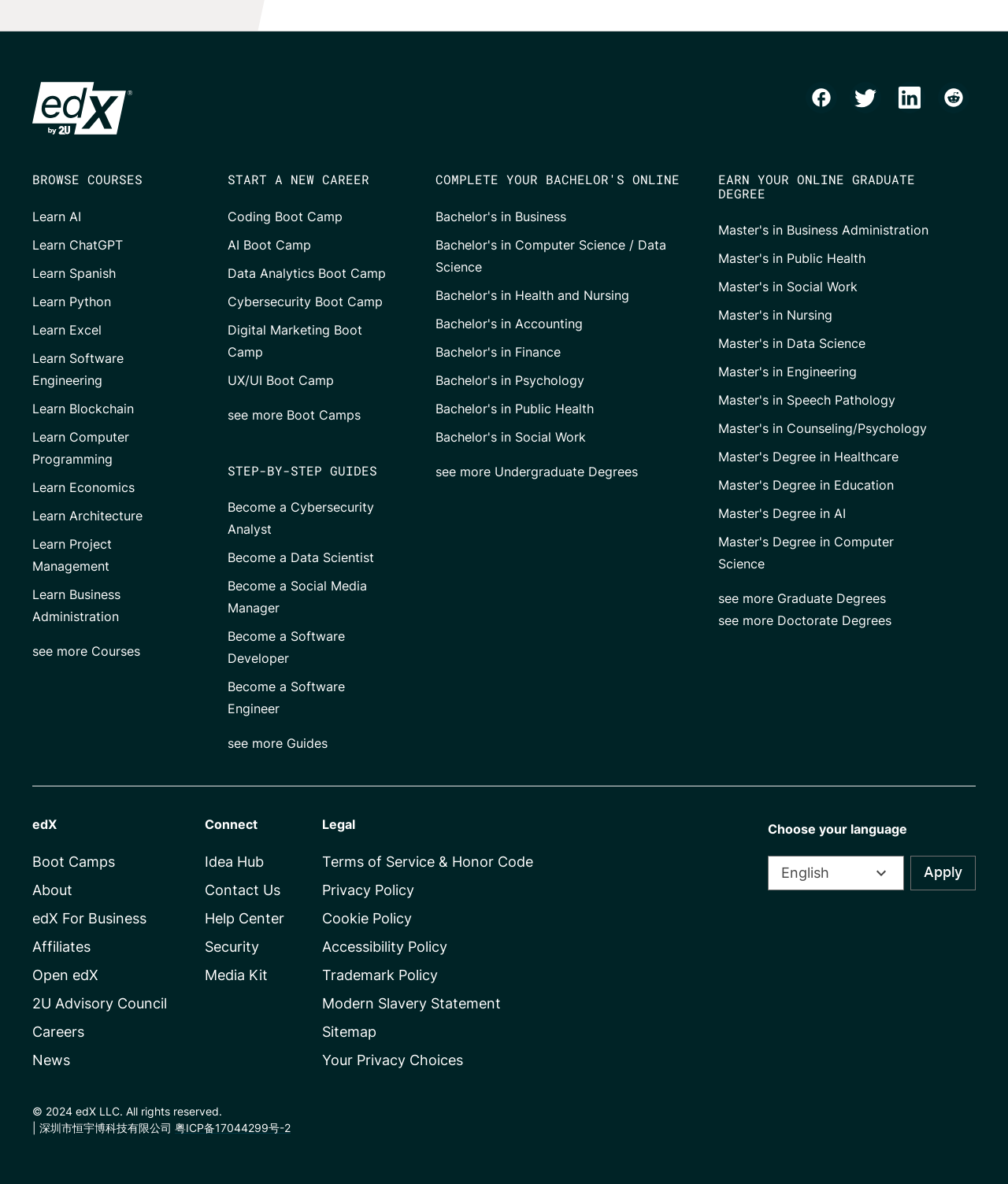What is the name of the organization behind this webpage?
Provide a concise answer using a single word or phrase based on the image.

edX